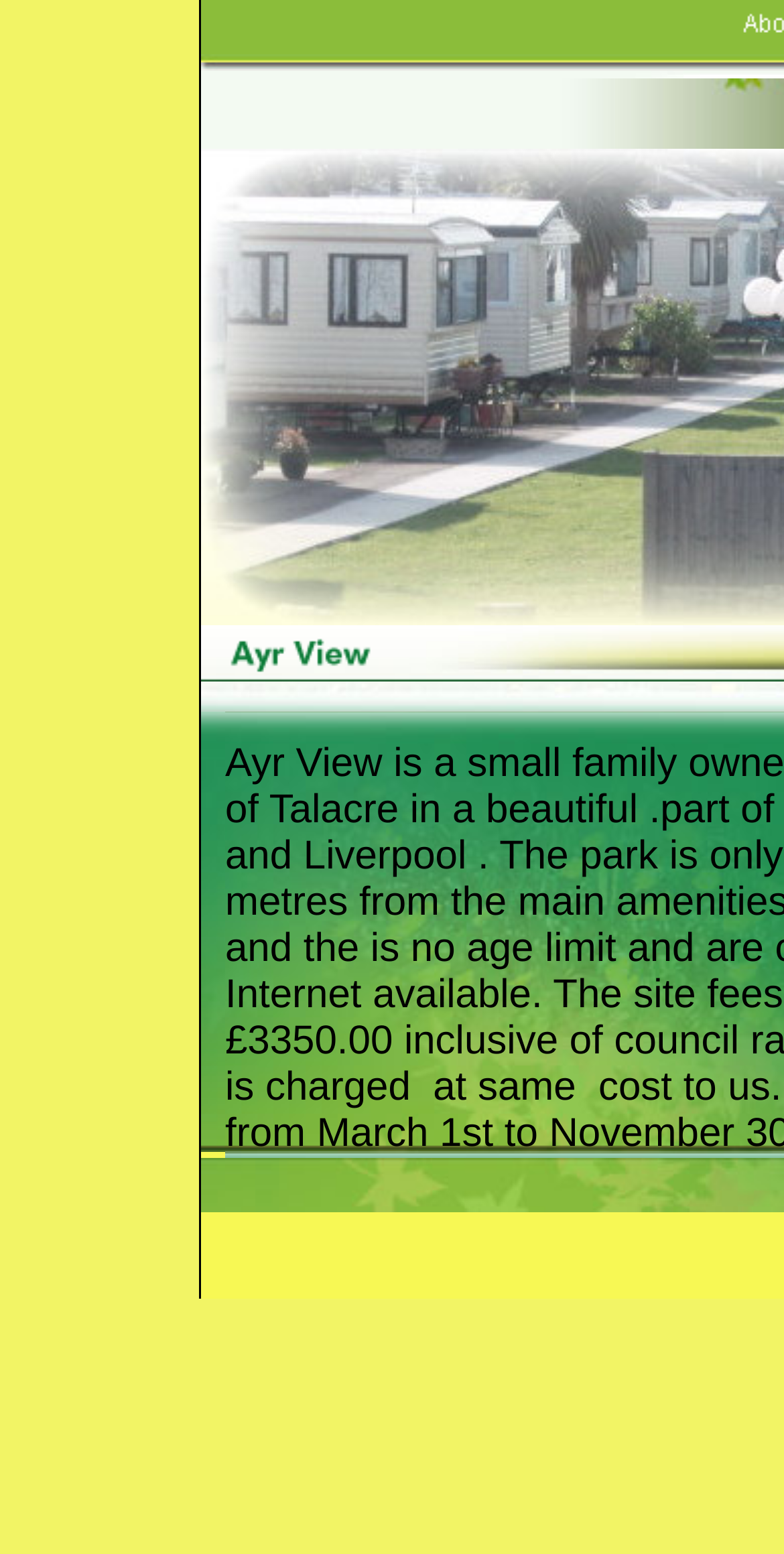Answer the question below with a single word or a brief phrase: 
What is the layout of the images?

Grid-like